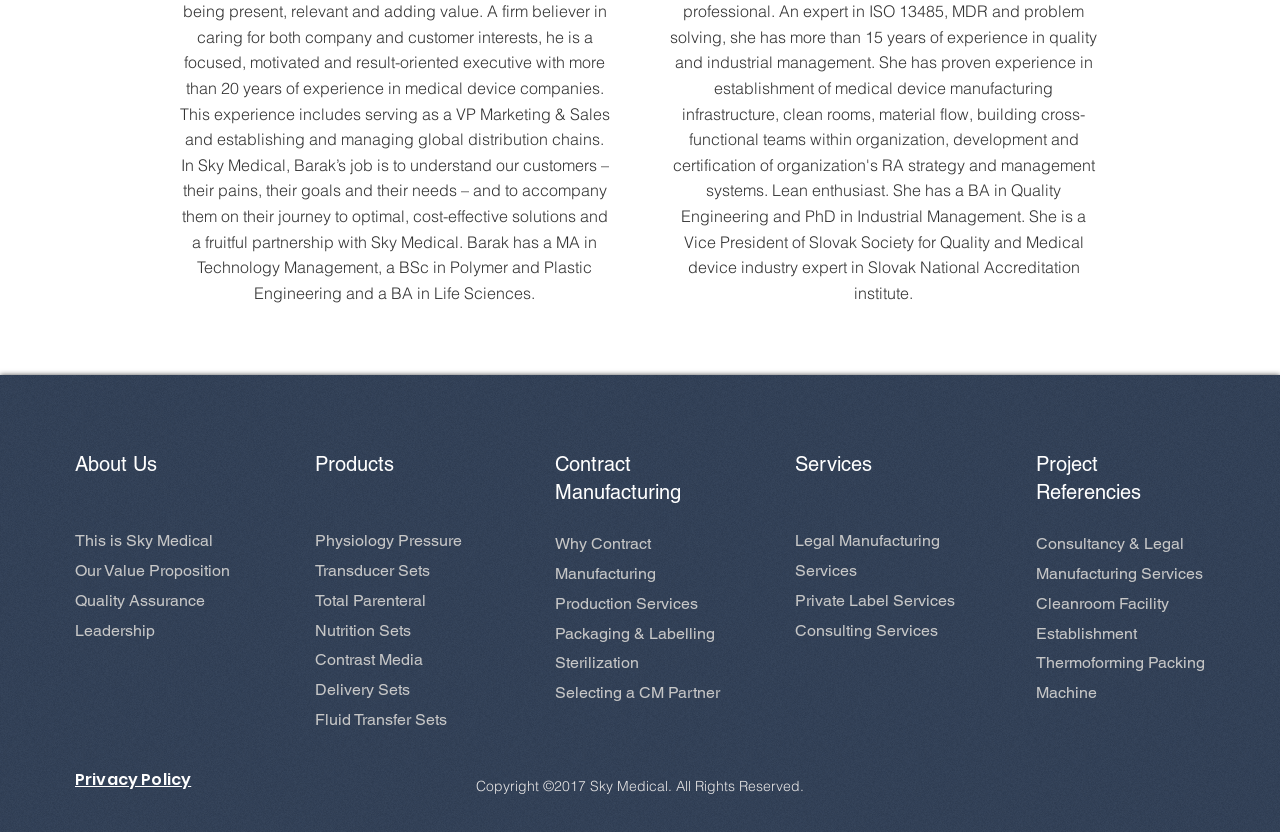Locate the bounding box coordinates of the clickable area to execute the instruction: "Learn about Contract Manufacturing". Provide the coordinates as four float numbers between 0 and 1, represented as [left, top, right, bottom].

[0.434, 0.542, 0.532, 0.606]